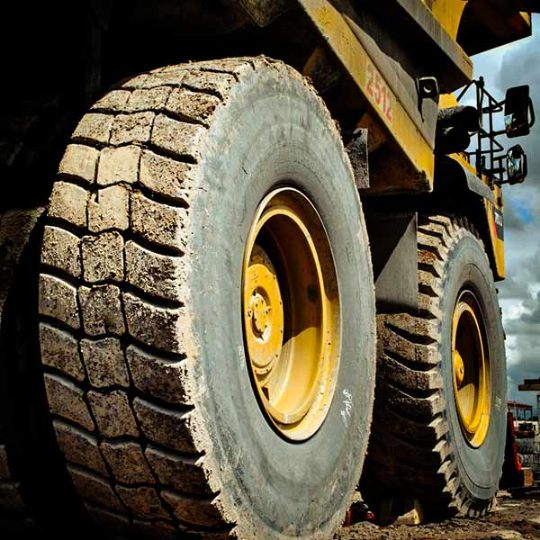By analyzing the image, answer the following question with a detailed response: What kind of setting is depicted in the backdrop?

The backdrop suggests an industrial setting, which reinforces the tyres' purpose in handling demanding loads and navigating challenging conditions, likely in a construction or mining environment.